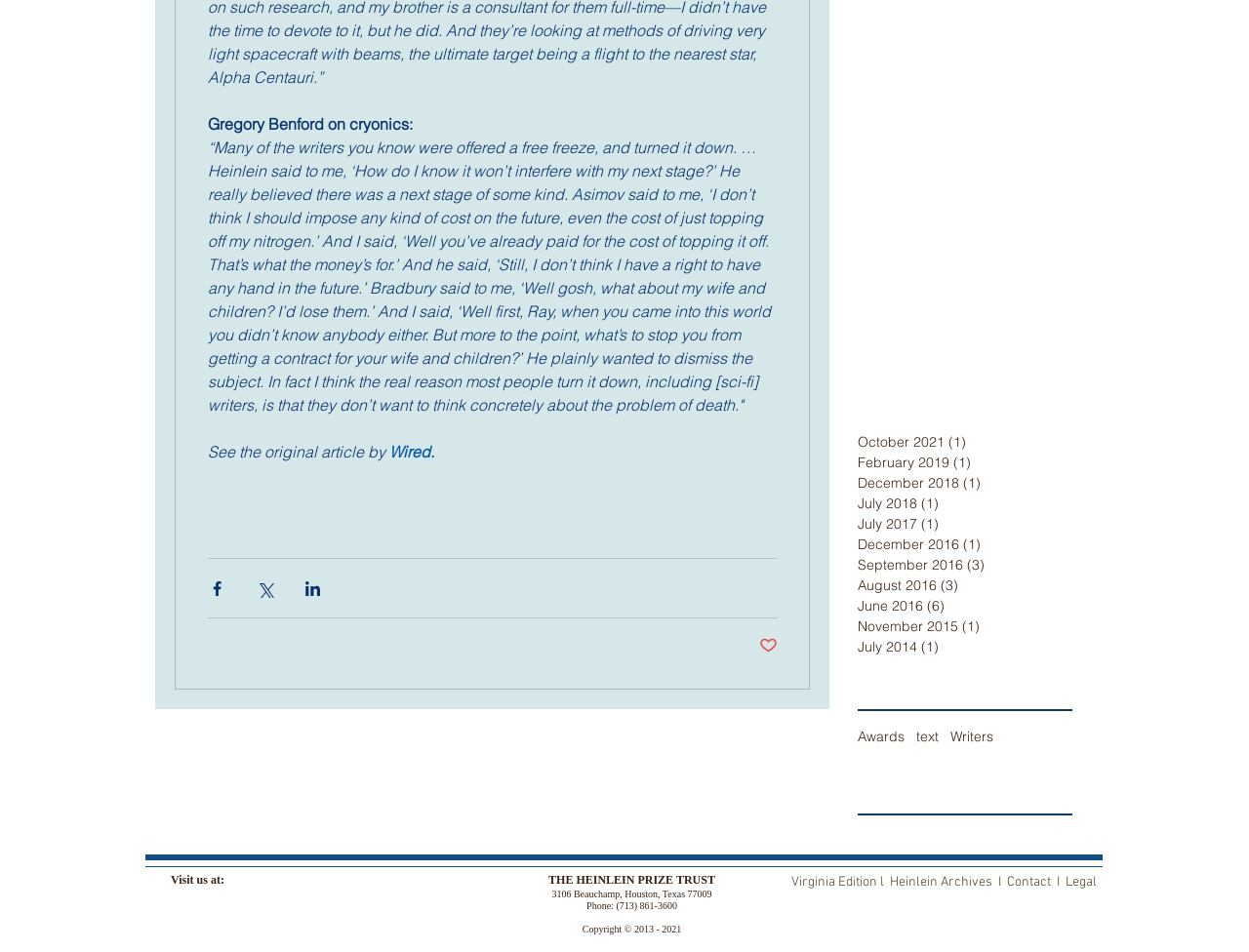Identify the coordinates of the bounding box for the element that must be clicked to accomplish the instruction: "Read the original article on Wired".

[0.311, 0.463, 0.347, 0.484]